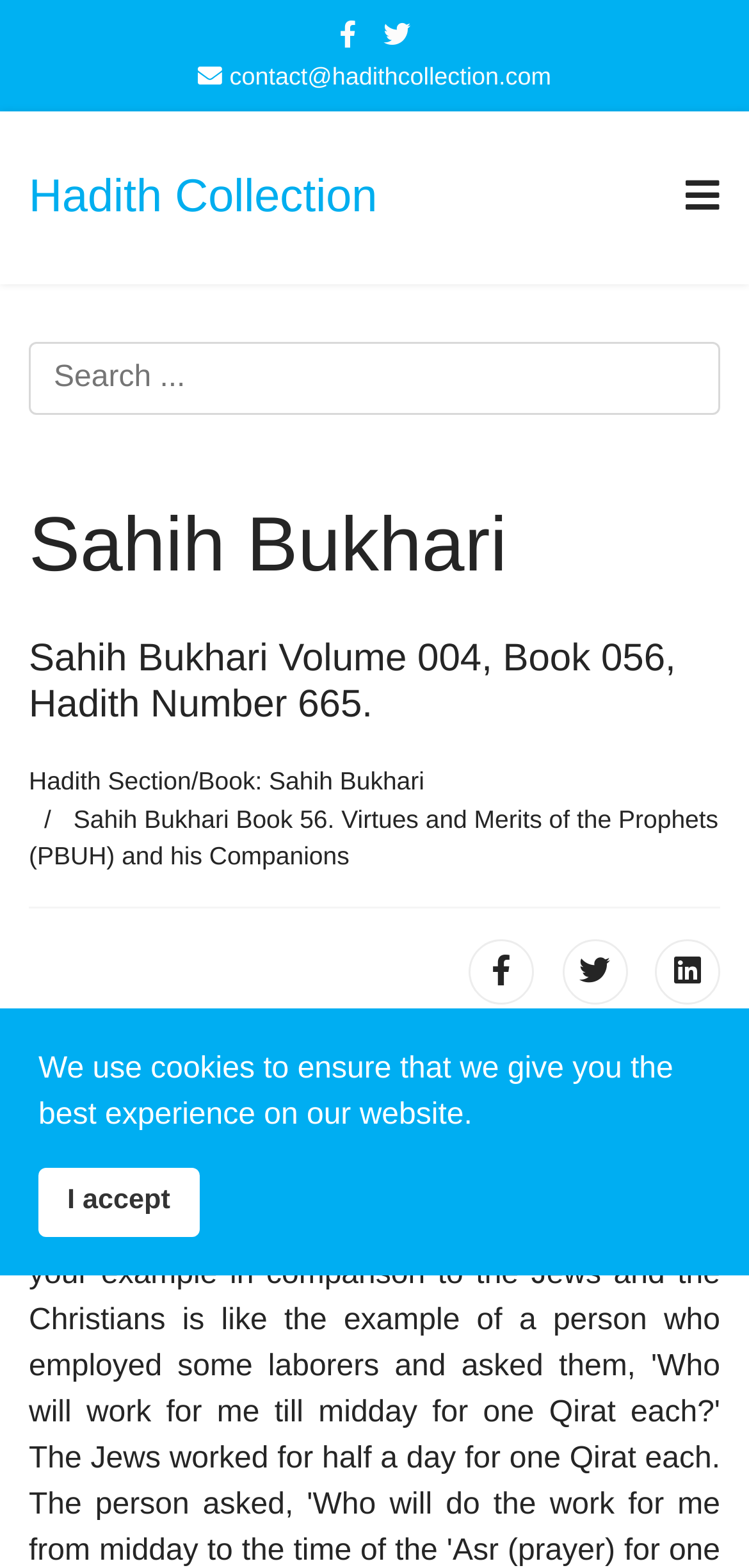Is there a search function available?
Please look at the screenshot and answer using one word or phrase.

Yes